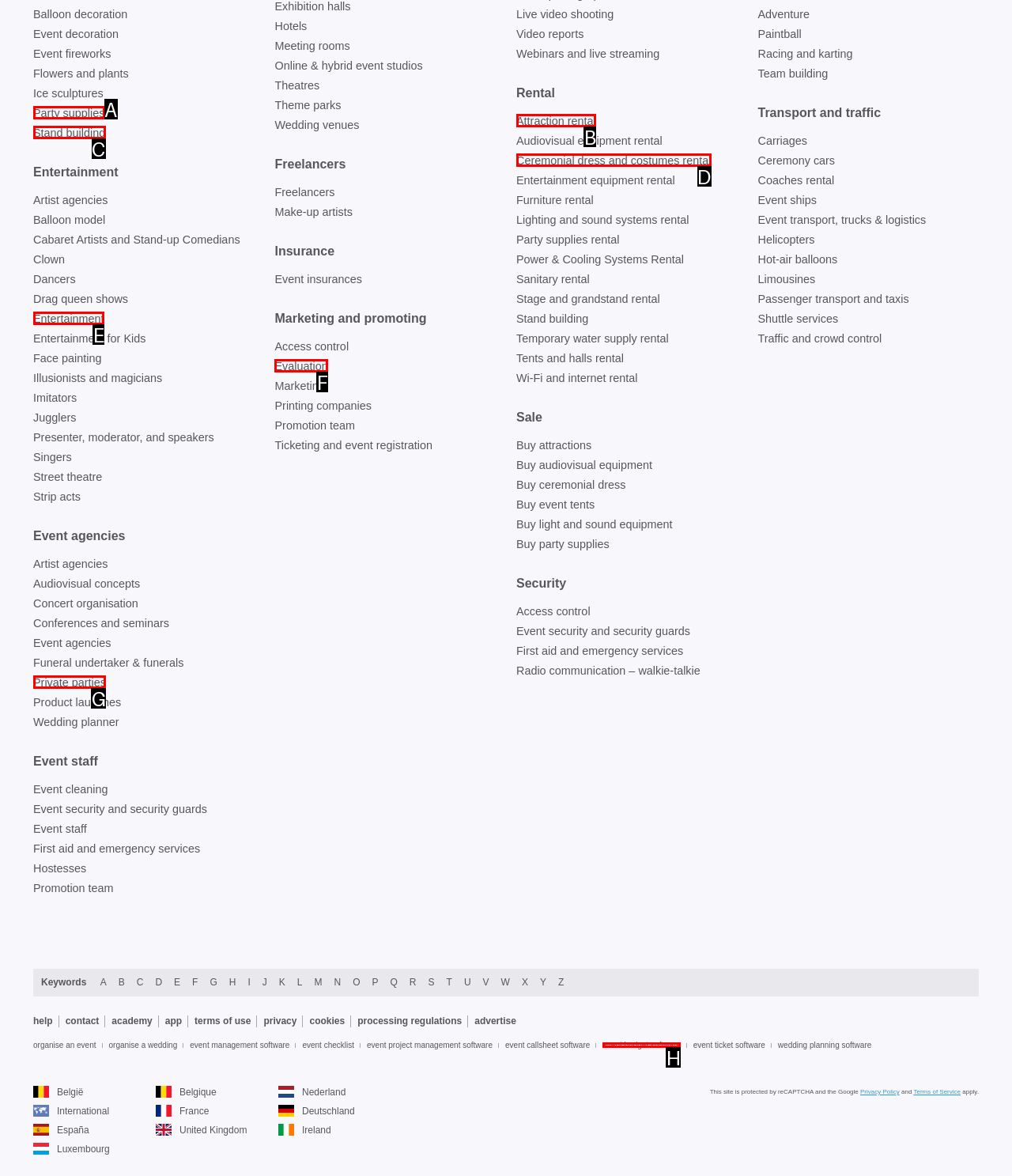Identify the letter corresponding to the UI element that matches this description: Private parties
Answer using only the letter from the provided options.

G